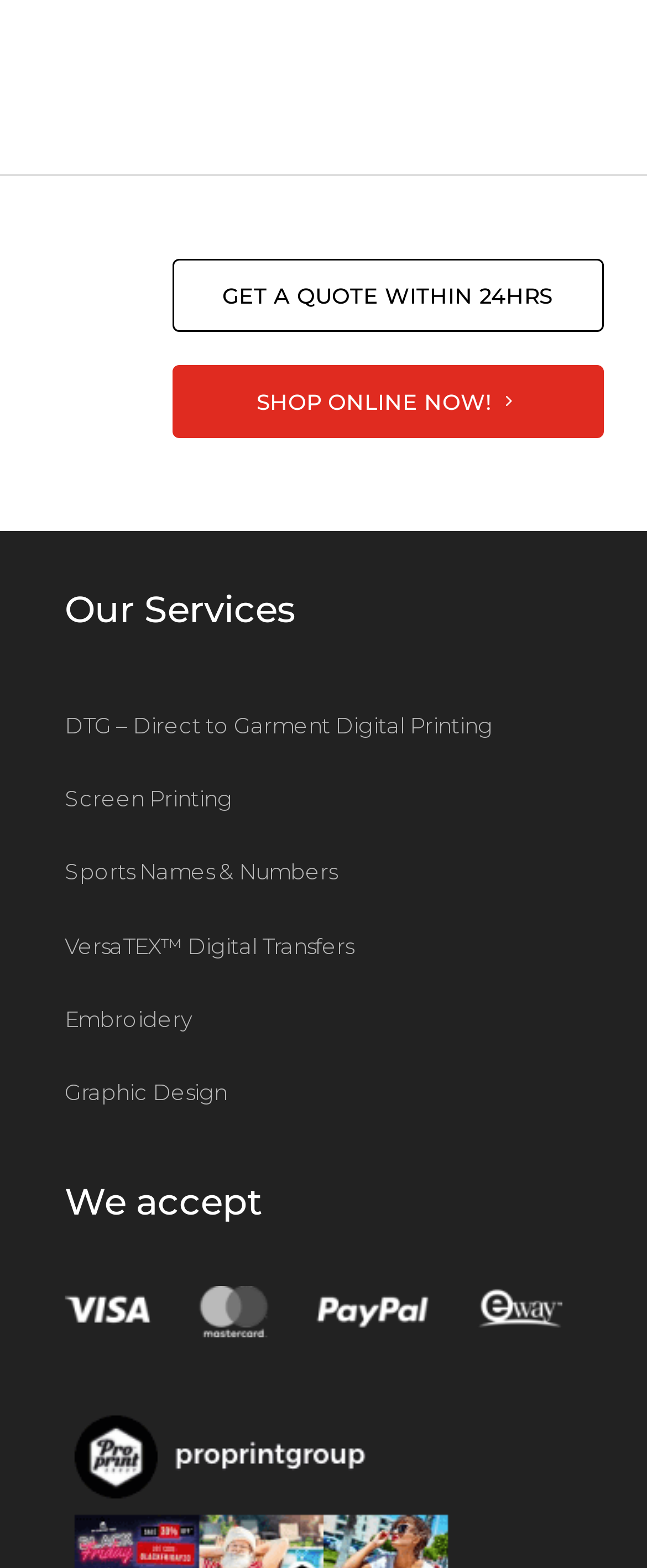Identify the bounding box coordinates of the element to click to follow this instruction: 'Learn about DTG digital printing'. Ensure the coordinates are four float values between 0 and 1, provided as [left, top, right, bottom].

[0.1, 0.454, 0.762, 0.471]